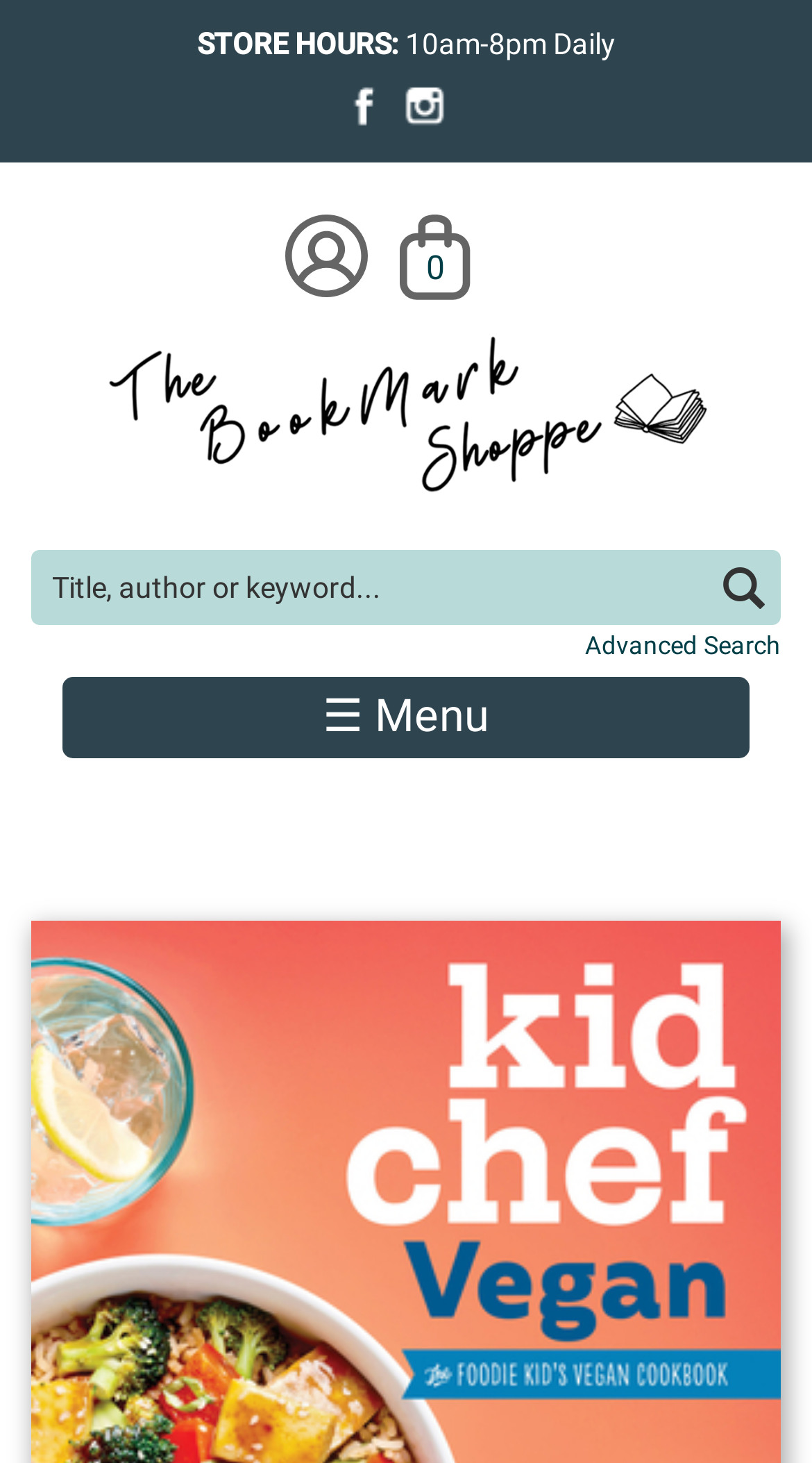How many social media links are there?
Refer to the screenshot and answer in one word or phrase.

2